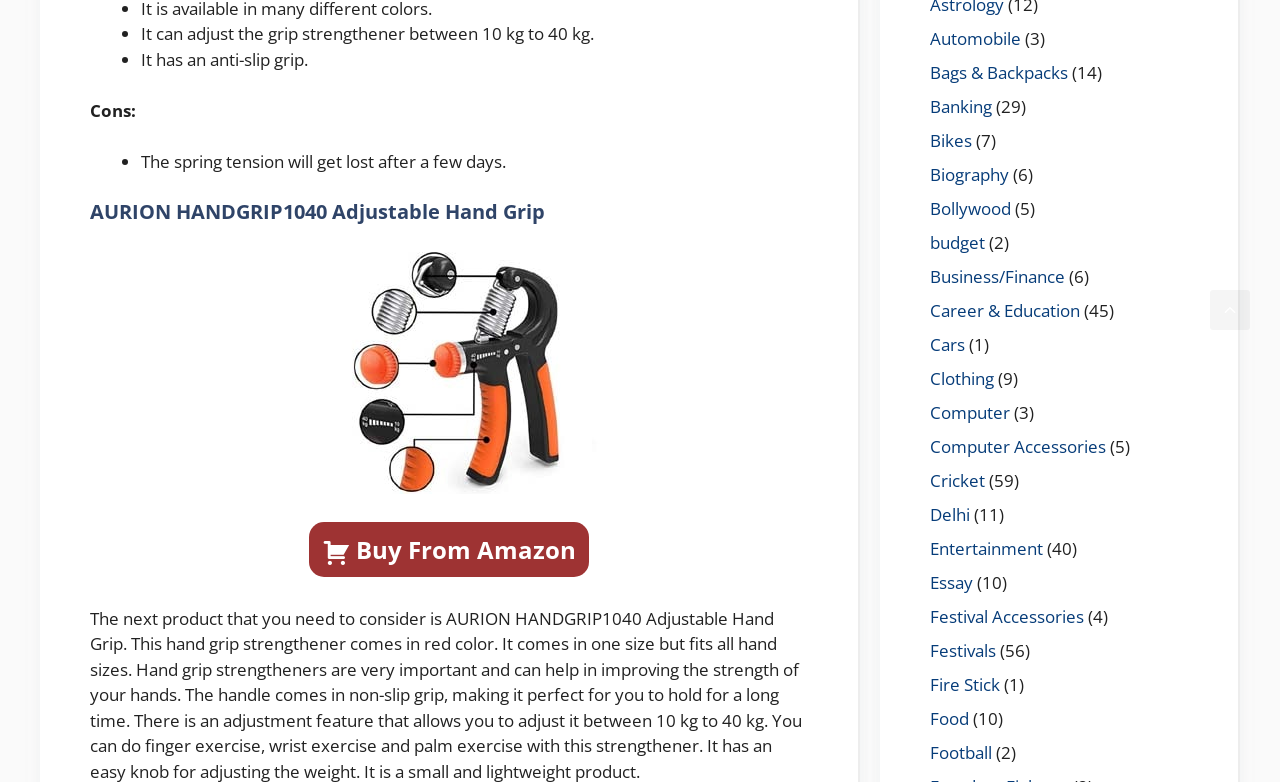What is the issue with the spring tension?
Respond with a short answer, either a single word or a phrase, based on the image.

It gets lost after a few days